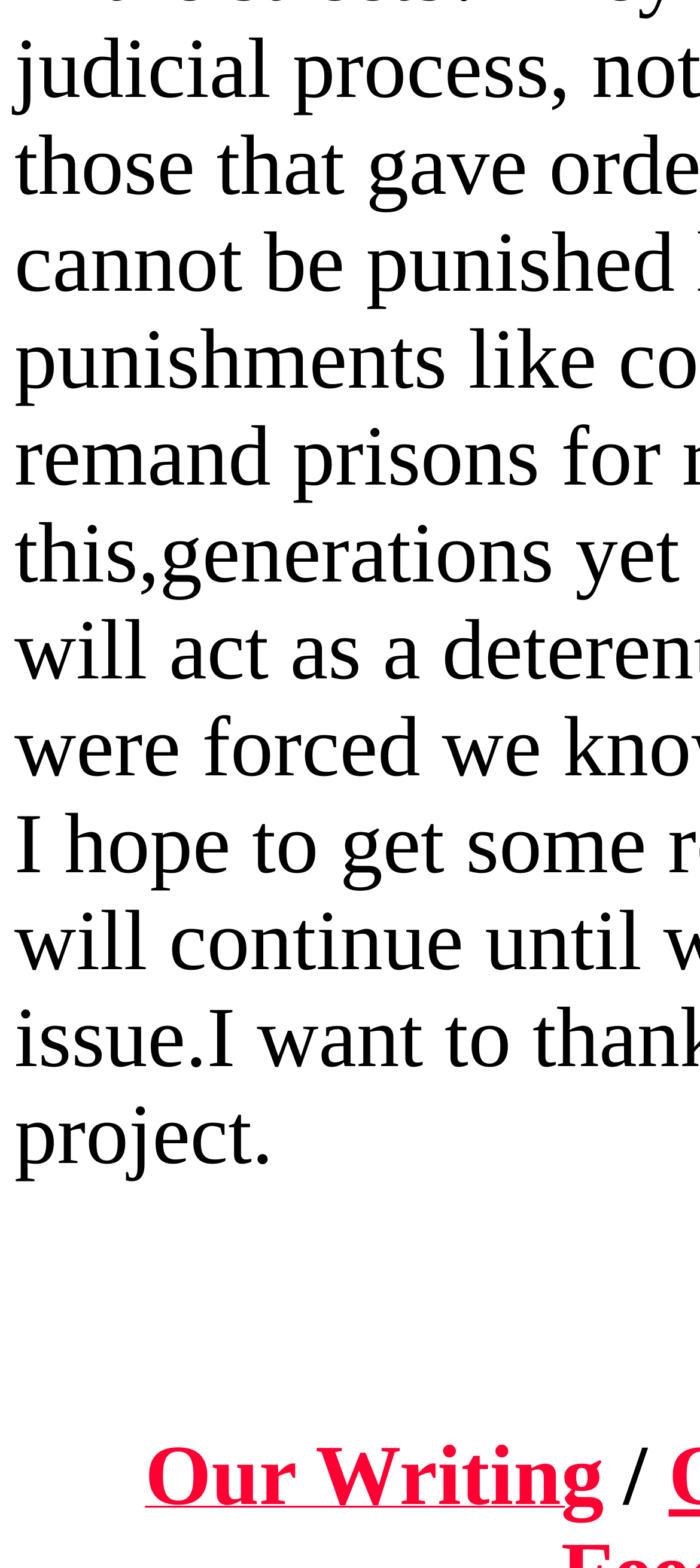Bounding box coordinates are specified in the format (top-left x, top-left y, bottom-right x, bottom-right y). All values are floating point numbers bounded between 0 and 1. Please provide the bounding box coordinate of the region this sentence describes: Our Writing

[0.207, 0.944, 0.863, 0.964]